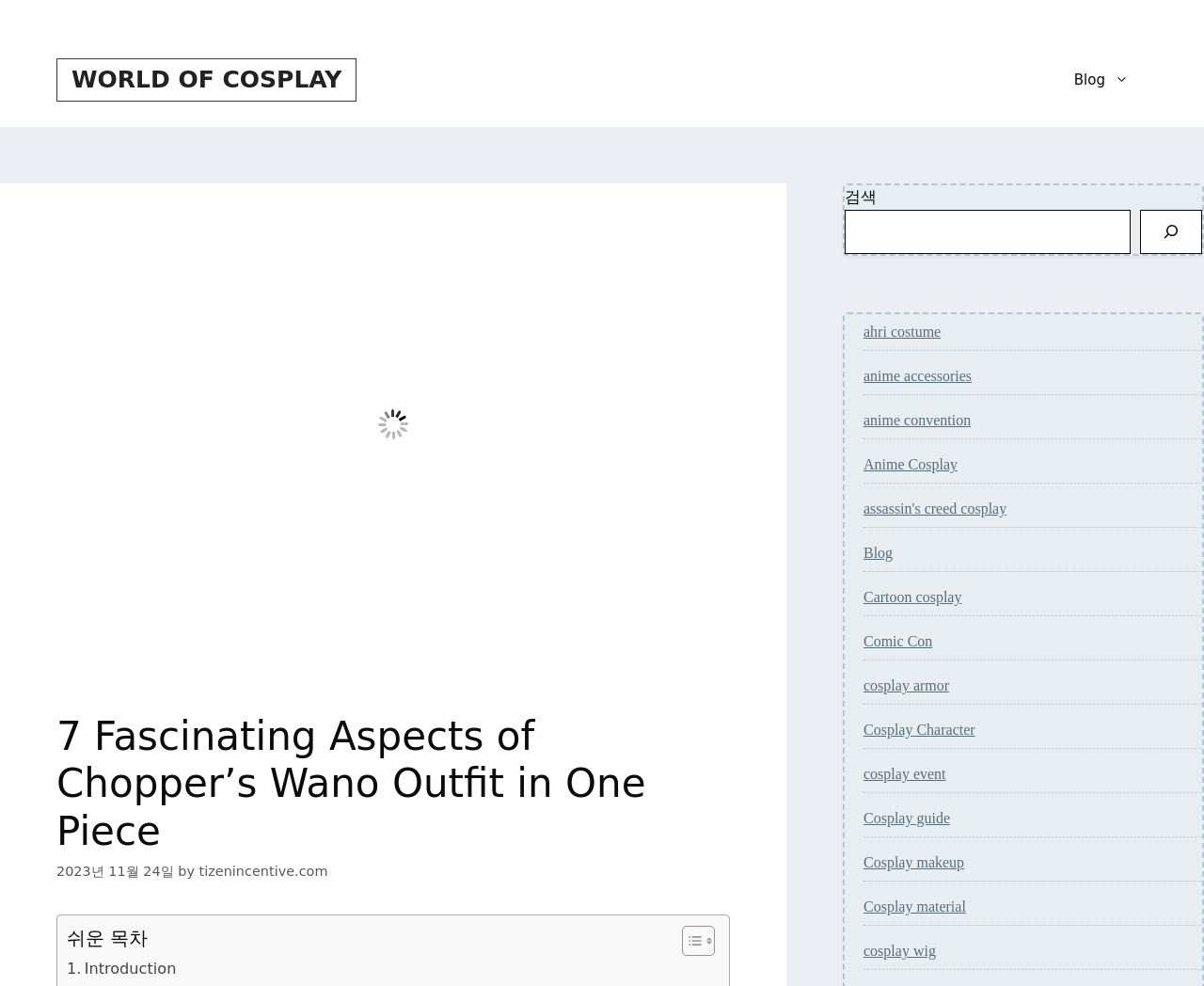Please find the bounding box coordinates of the section that needs to be clicked to achieve this instruction: "Search for something".

[0.702, 0.212, 0.939, 0.258]